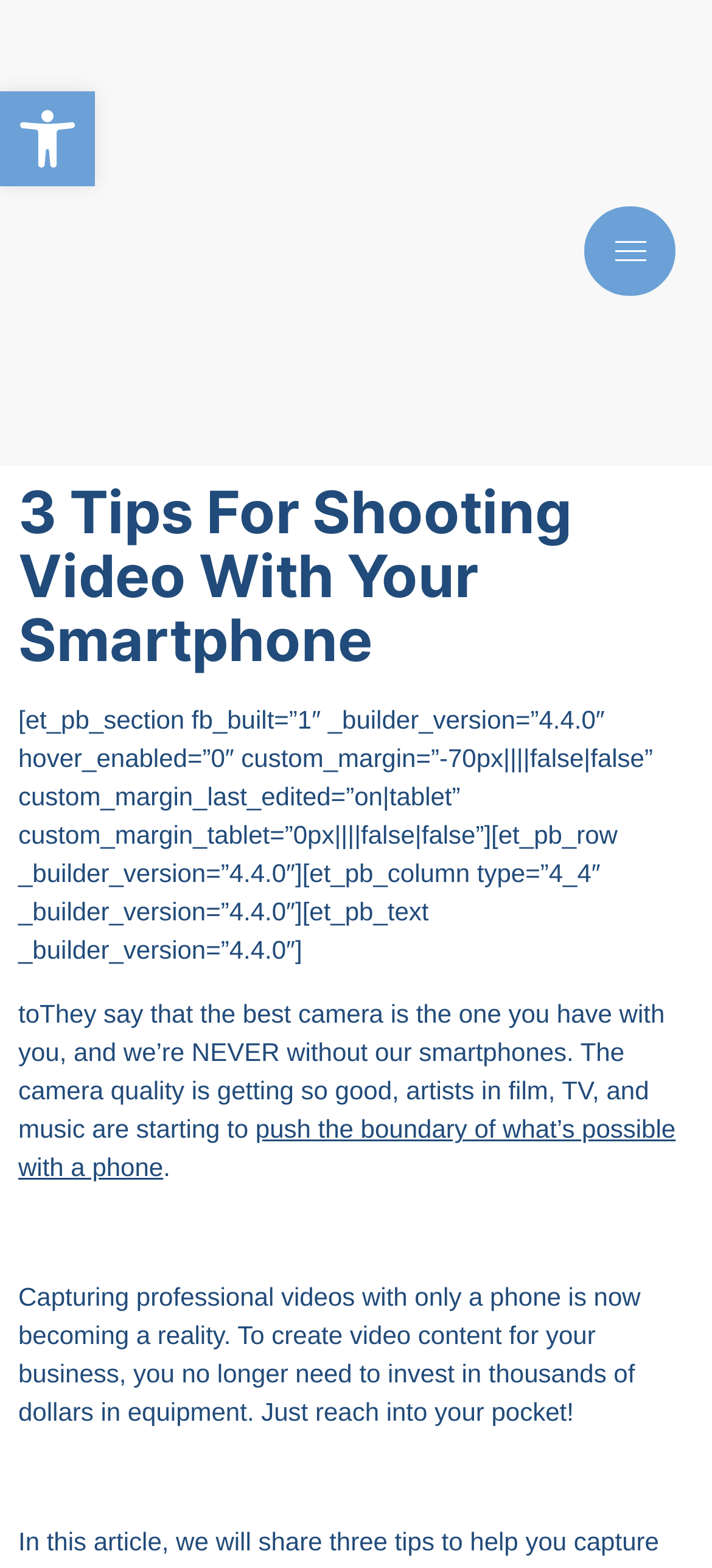Respond with a single word or phrase:
What is the quality of smartphone cameras?

Getting so good